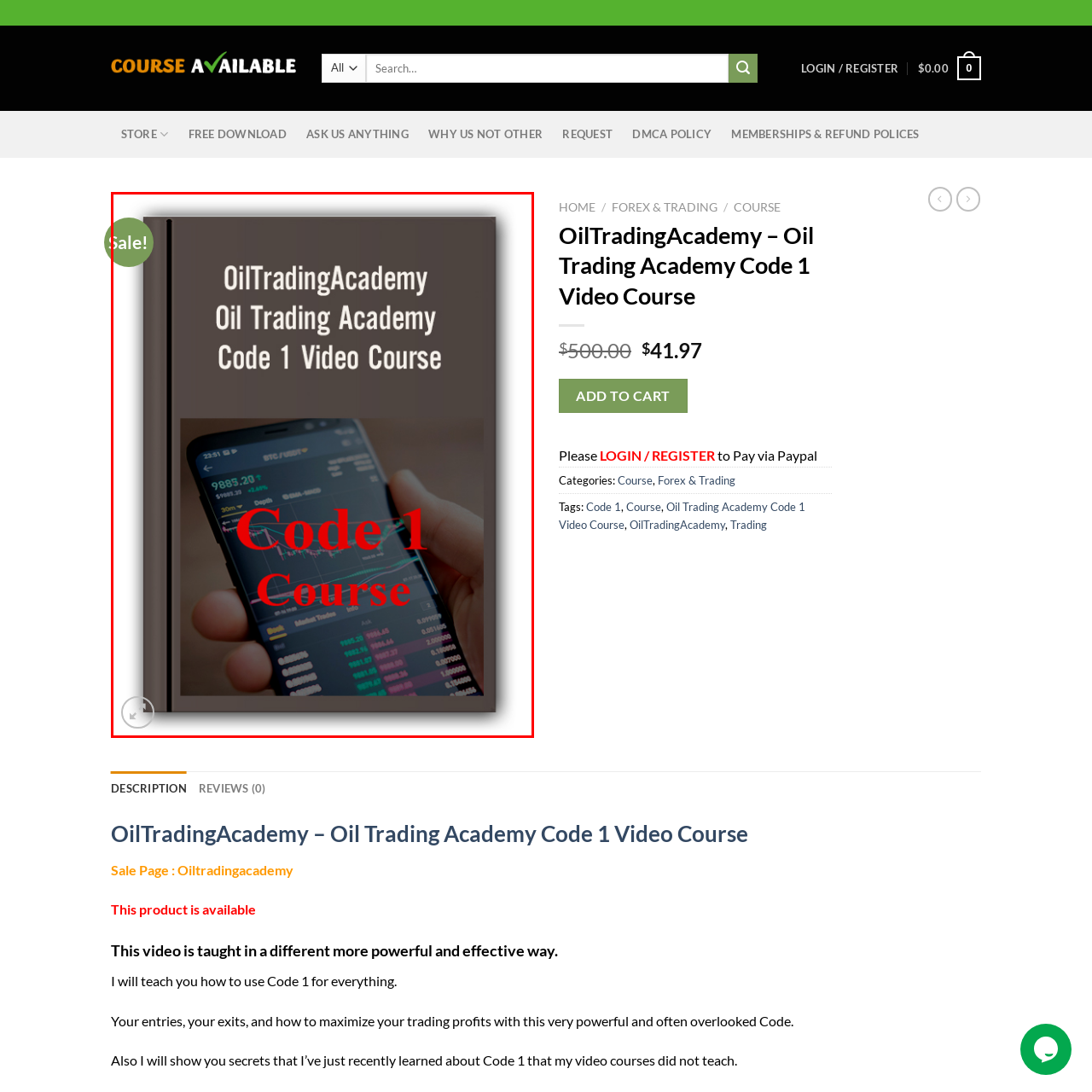Observe the image inside the red bounding box and respond to the question with a single word or phrase:
What is the font style of the course title?

Bold, clean